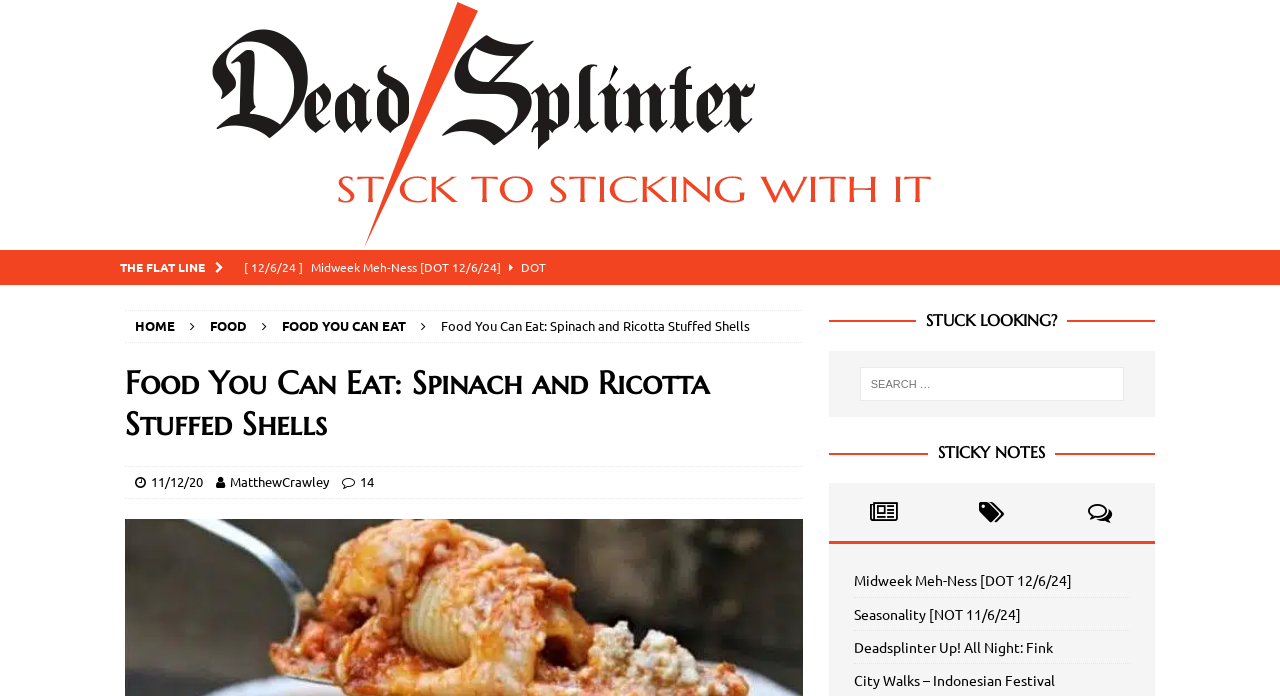Could you locate the bounding box coordinates for the section that should be clicked to accomplish this task: "Search for something".

[0.672, 0.527, 0.878, 0.576]